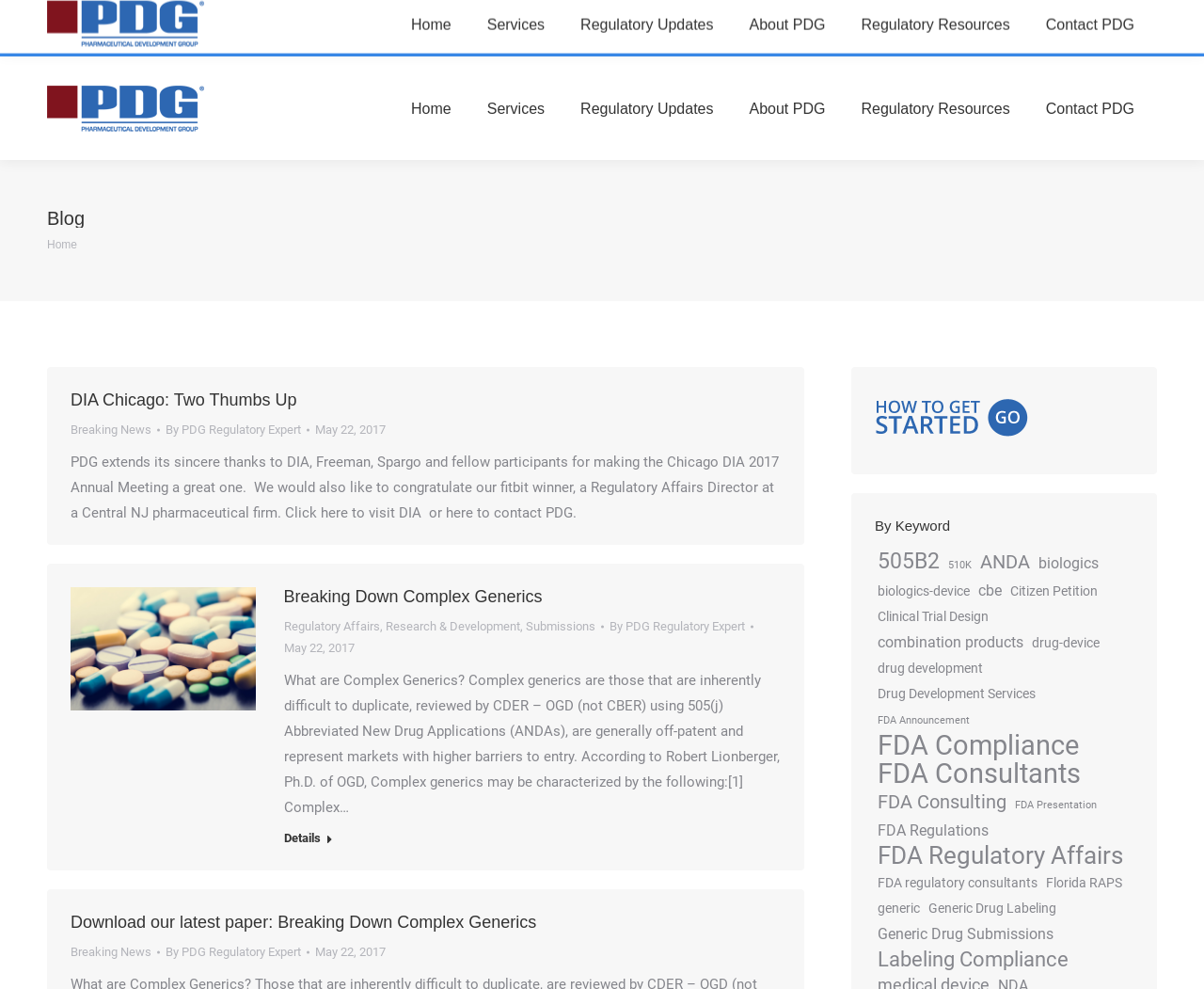Locate the bounding box coordinates of the clickable area needed to fulfill the instruction: "Visit SAN DIEGO page".

None